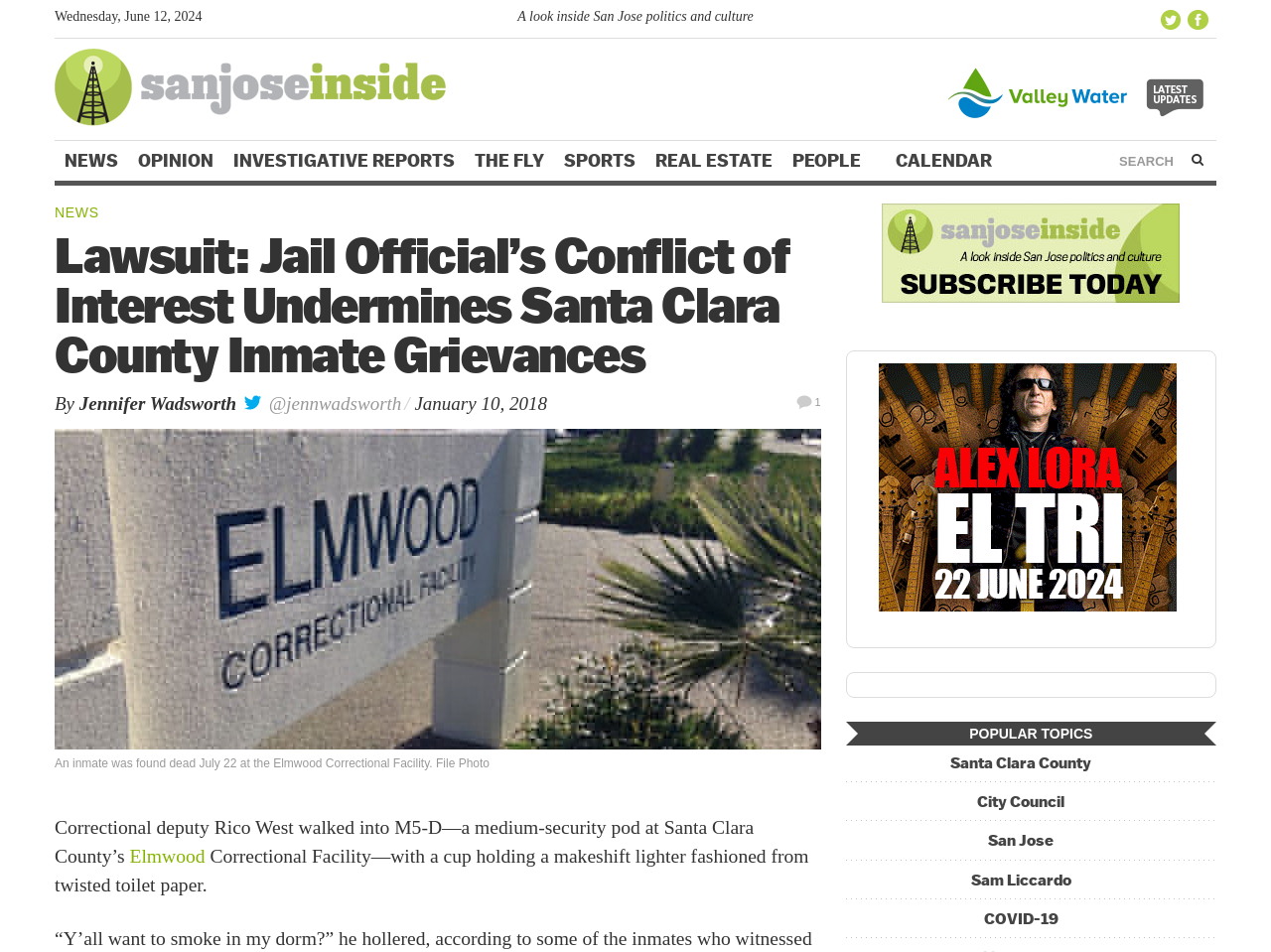Identify the bounding box coordinates of the part that should be clicked to carry out this instruction: "Search for something".

[0.803, 0.152, 0.957, 0.181]